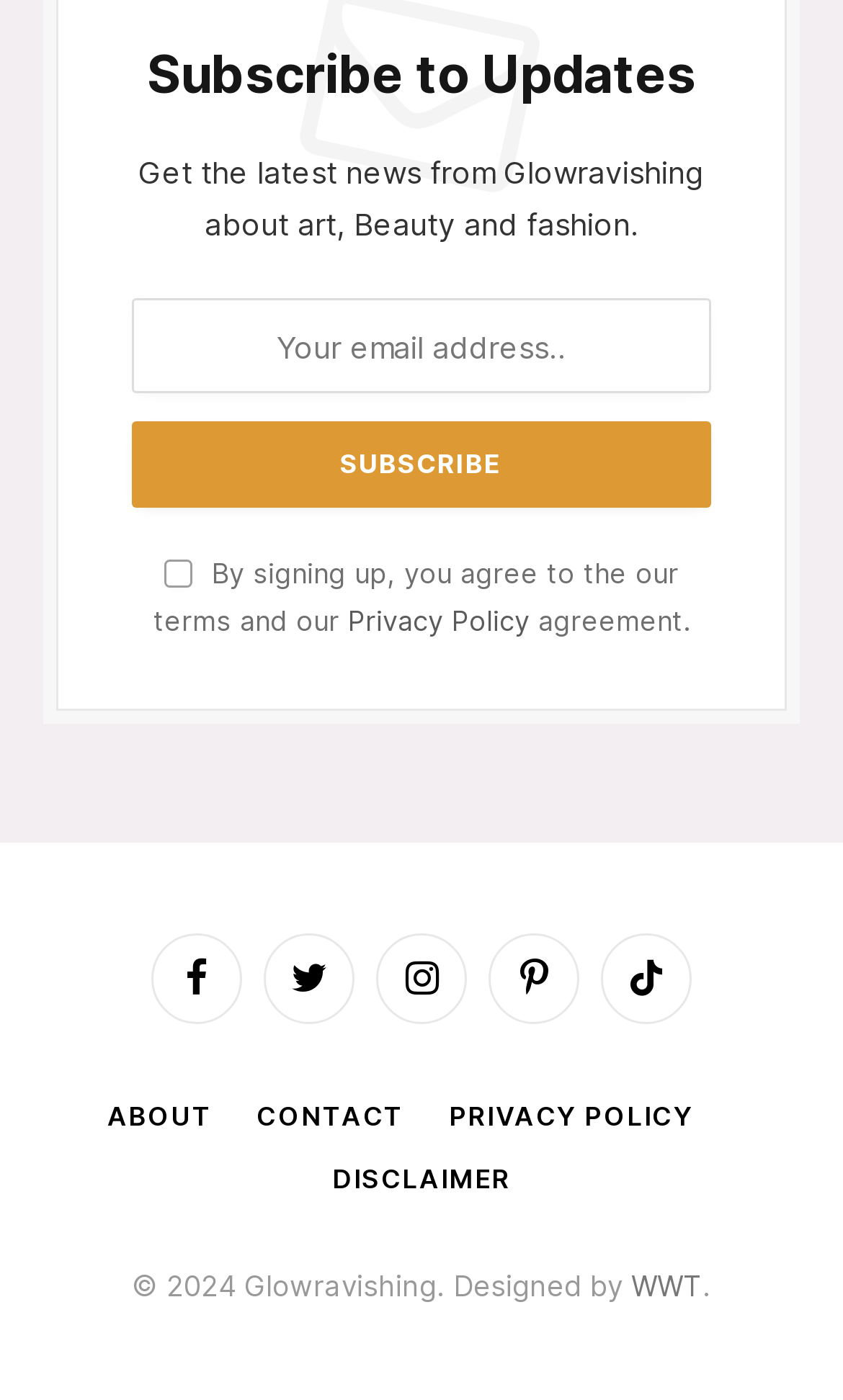Identify the bounding box coordinates of the clickable region necessary to fulfill the following instruction: "View the article about President Noboa's activities in Europe". The bounding box coordinates should be four float numbers between 0 and 1, i.e., [left, top, right, bottom].

None